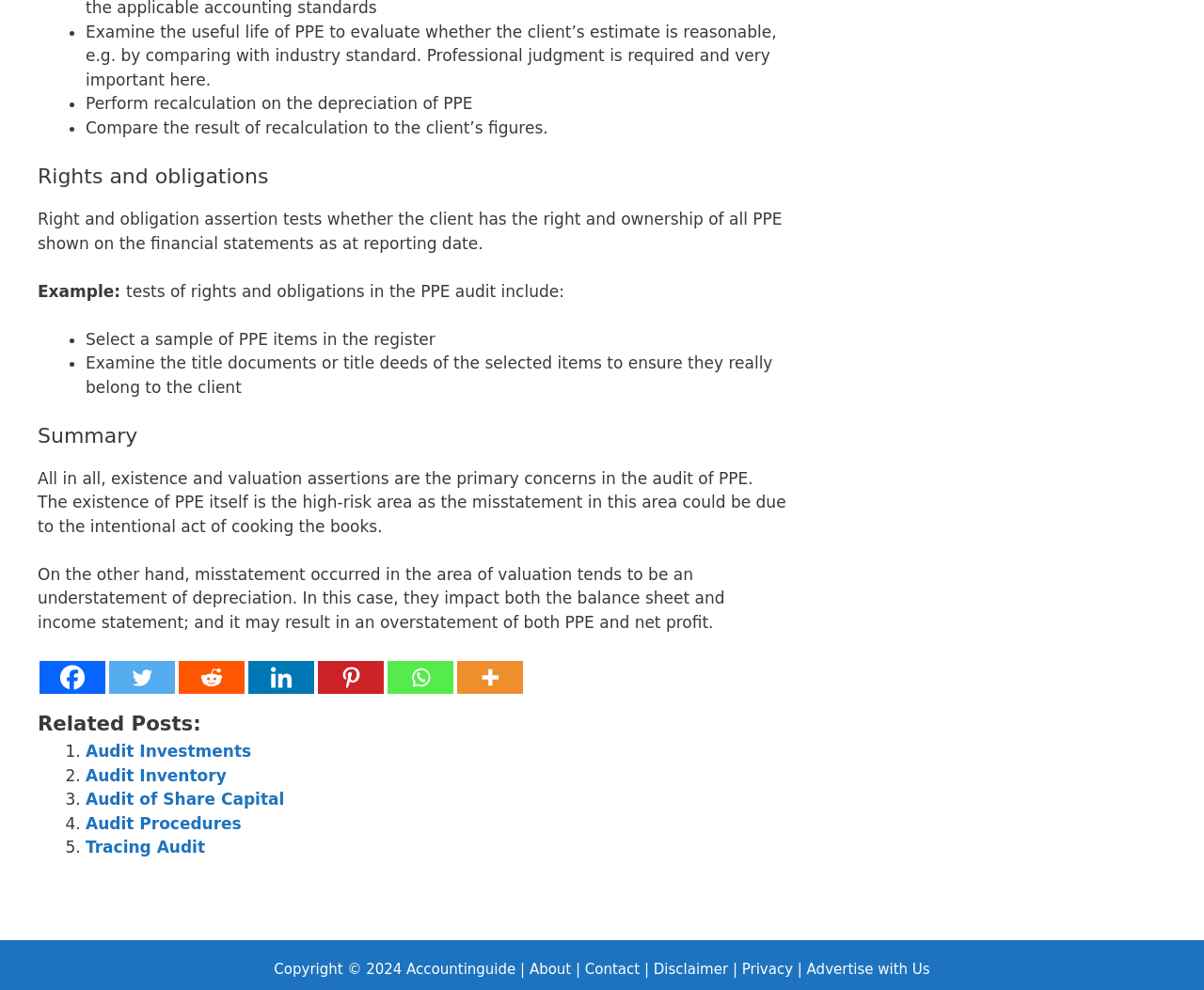Give a one-word or short-phrase answer to the following question: 
What is the purpose of testing rights and obligations in the PPE audit?

To ensure client has right and ownership of PPE